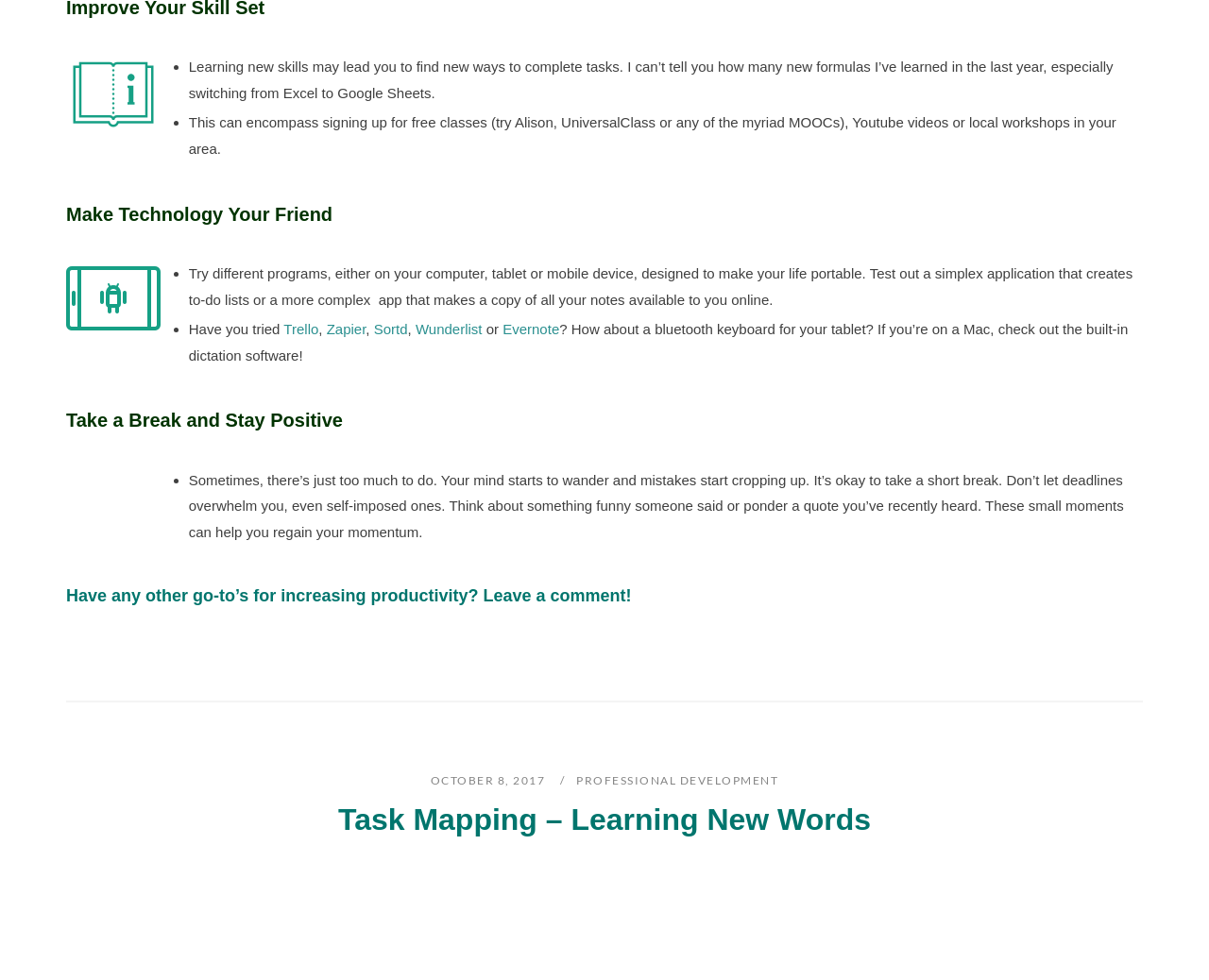Reply to the question with a single word or phrase:
What is mentioned as an alternative to Excel?

Google Sheets